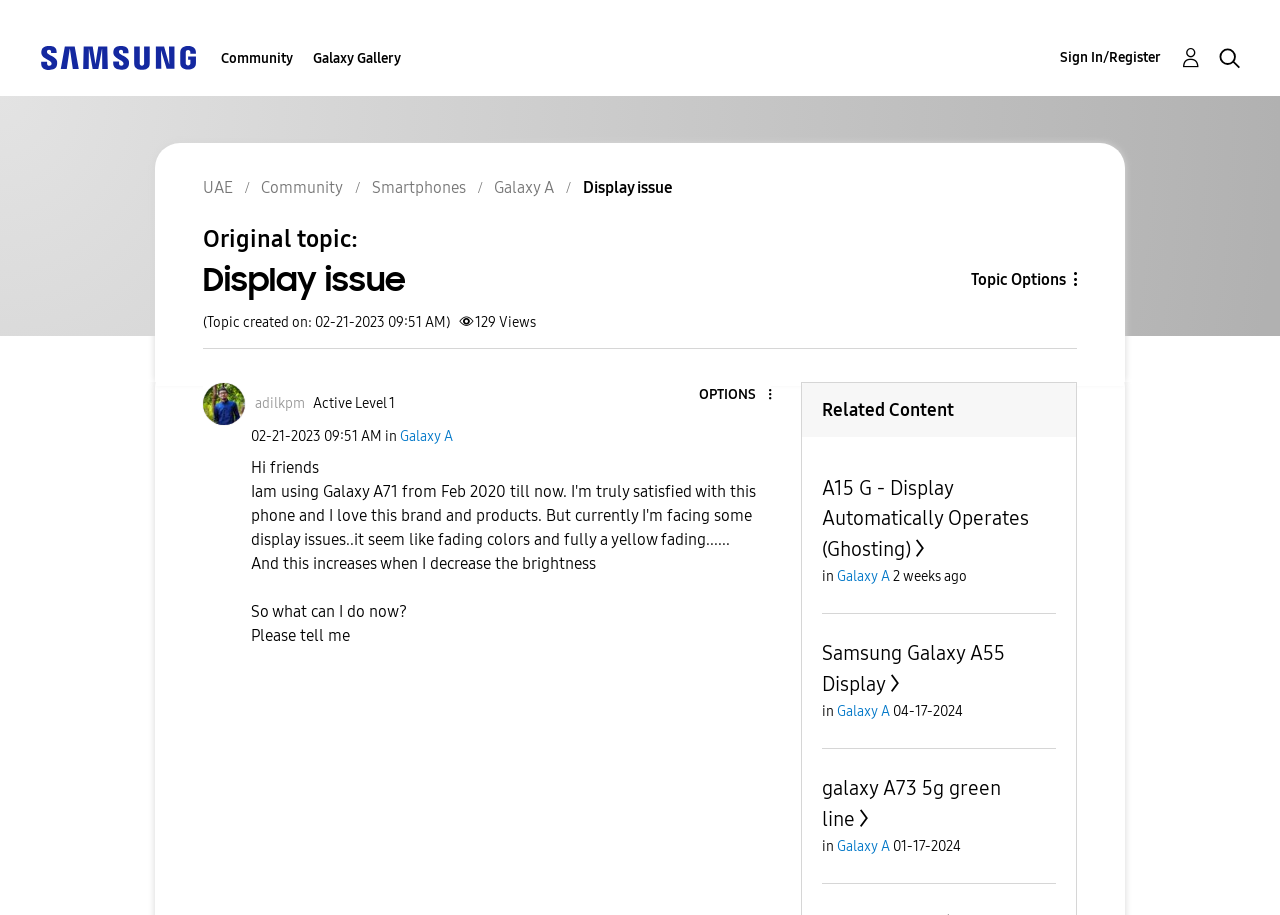Identify the bounding box of the UI element described as follows: "Samsung Galaxy A55 Display". Provide the coordinates as four float numbers in the range of 0 to 1 [left, top, right, bottom].

[0.642, 0.7, 0.785, 0.76]